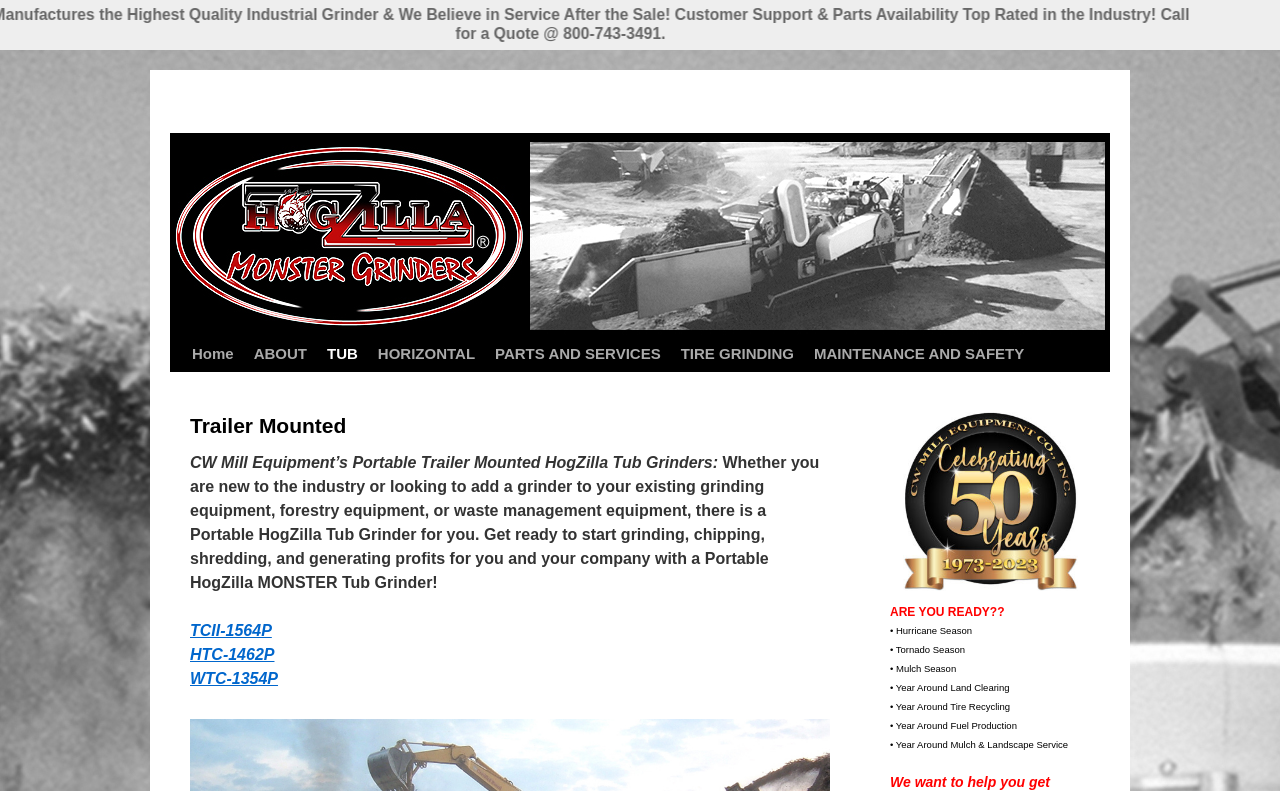Locate the UI element described by HORIZONTAL in the provided webpage screenshot. Return the bounding box coordinates in the format (top-left x, top-left y, bottom-right x, bottom-right y), ensuring all values are between 0 and 1.

[0.287, 0.425, 0.379, 0.47]